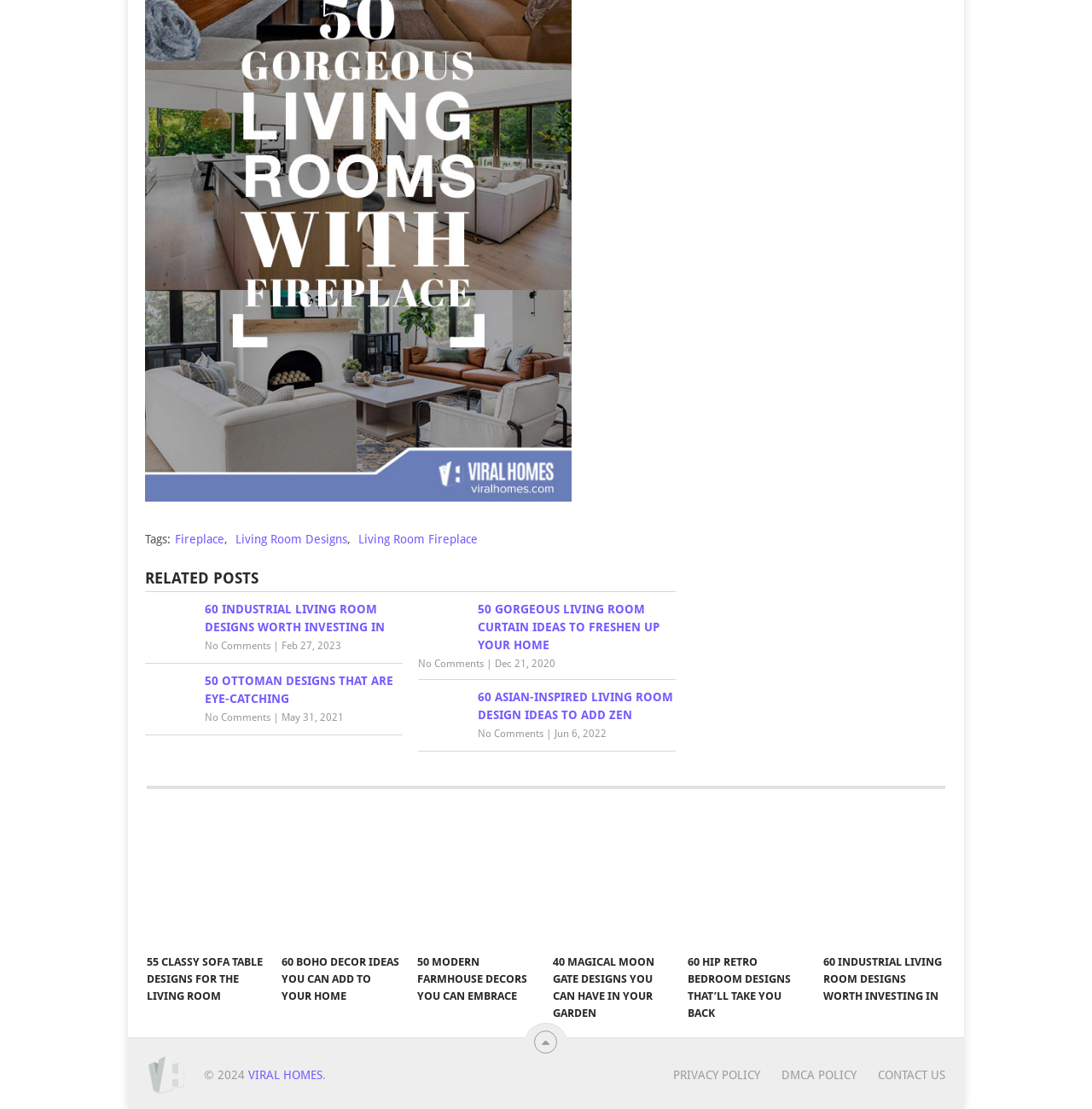From the screenshot, find the bounding box of the UI element matching this description: "parent_node: Contact Us". Supply the bounding box coordinates in the form [left, top, right, bottom], each a float between 0 and 1.

None